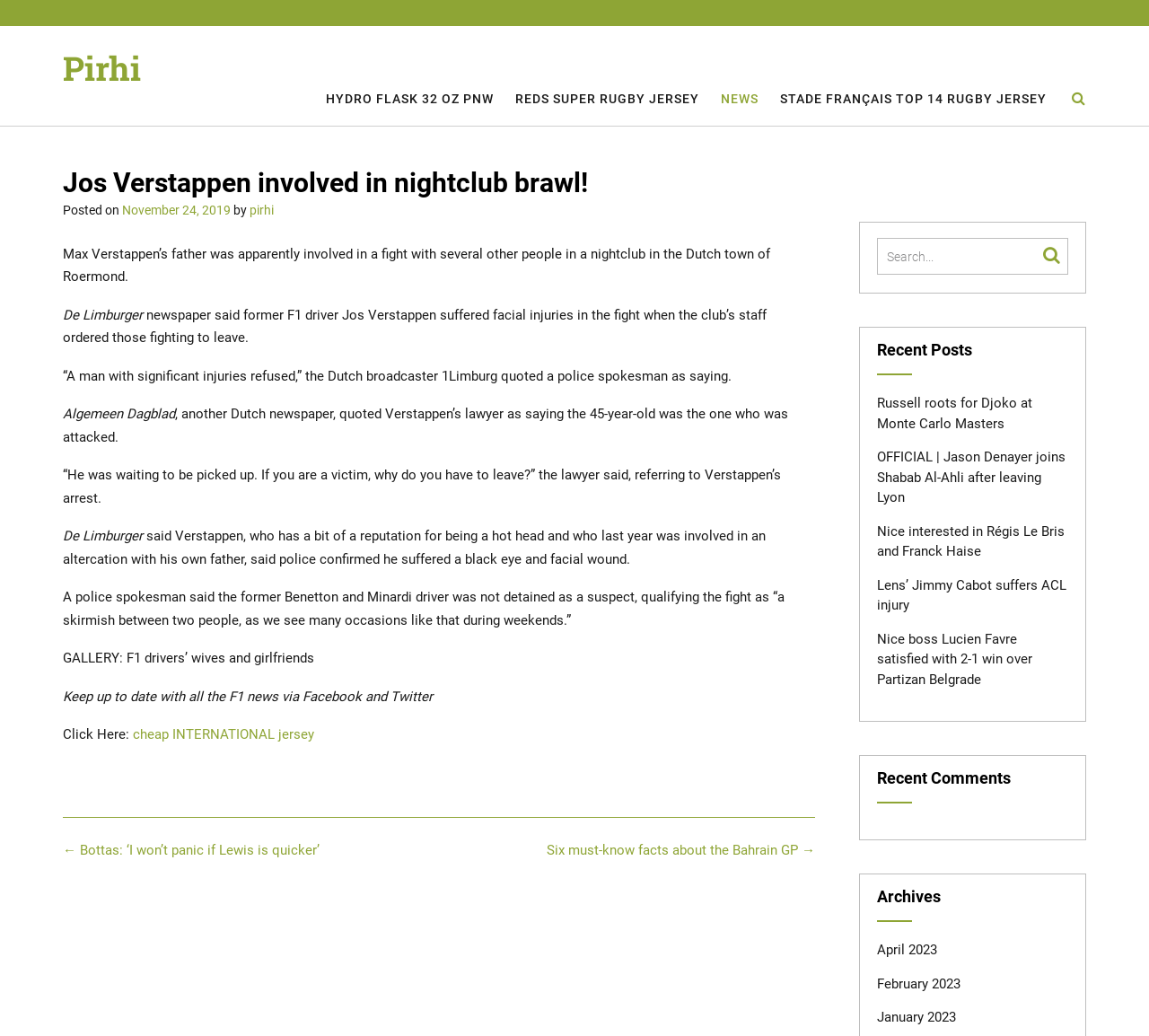Determine the bounding box coordinates for the area that needs to be clicked to fulfill this task: "Read the article 'Jos Verstappen involved in nightclub brawl!' ". The coordinates must be given as four float numbers between 0 and 1, i.e., [left, top, right, bottom].

[0.055, 0.162, 0.709, 0.789]